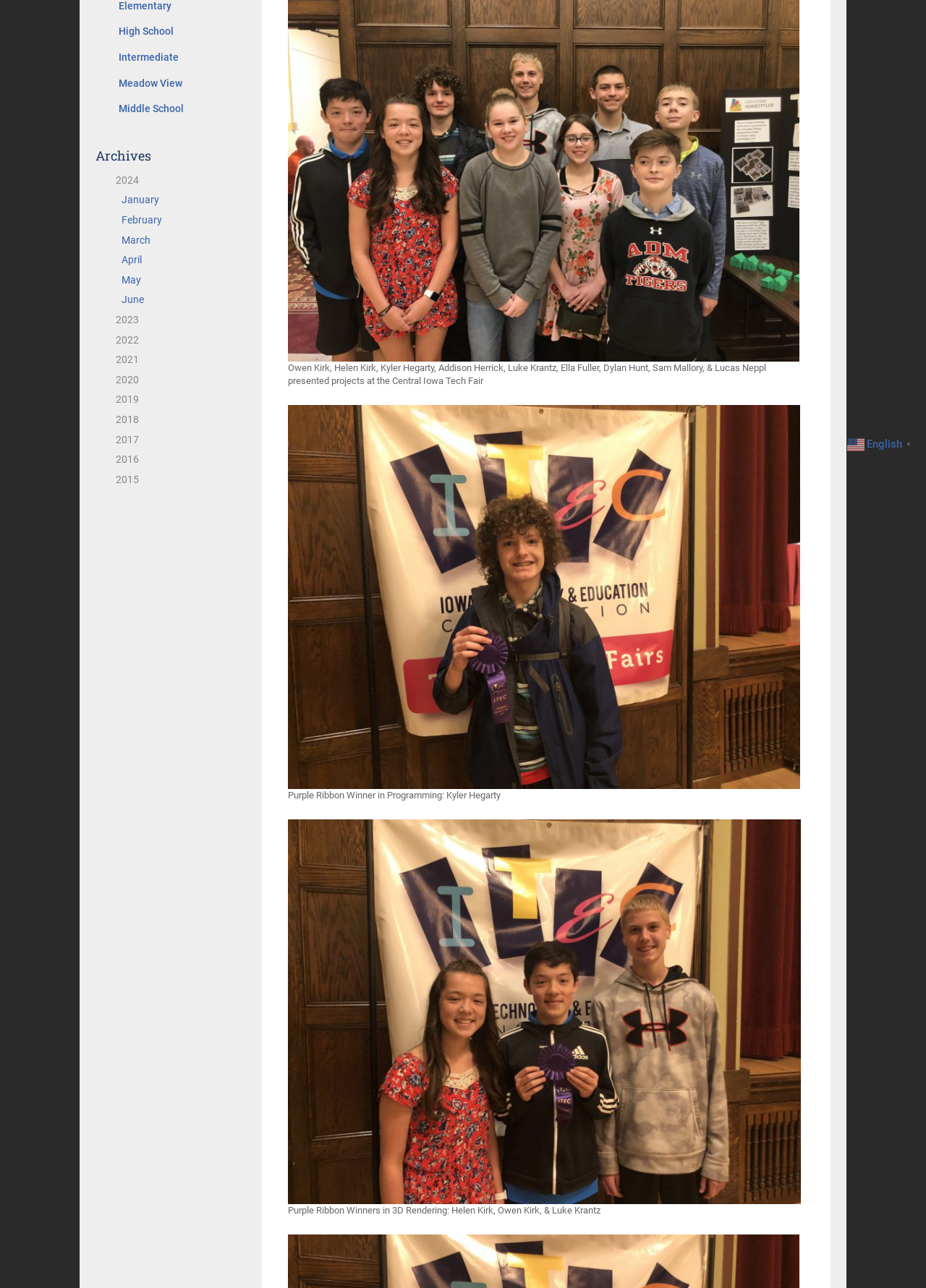Determine the bounding box coordinates for the UI element described. Format the coordinates as (top-left x, top-left y, bottom-right x, bottom-right y) and ensure all values are between 0 and 1. Element description: 2024

[0.112, 0.135, 0.15, 0.144]